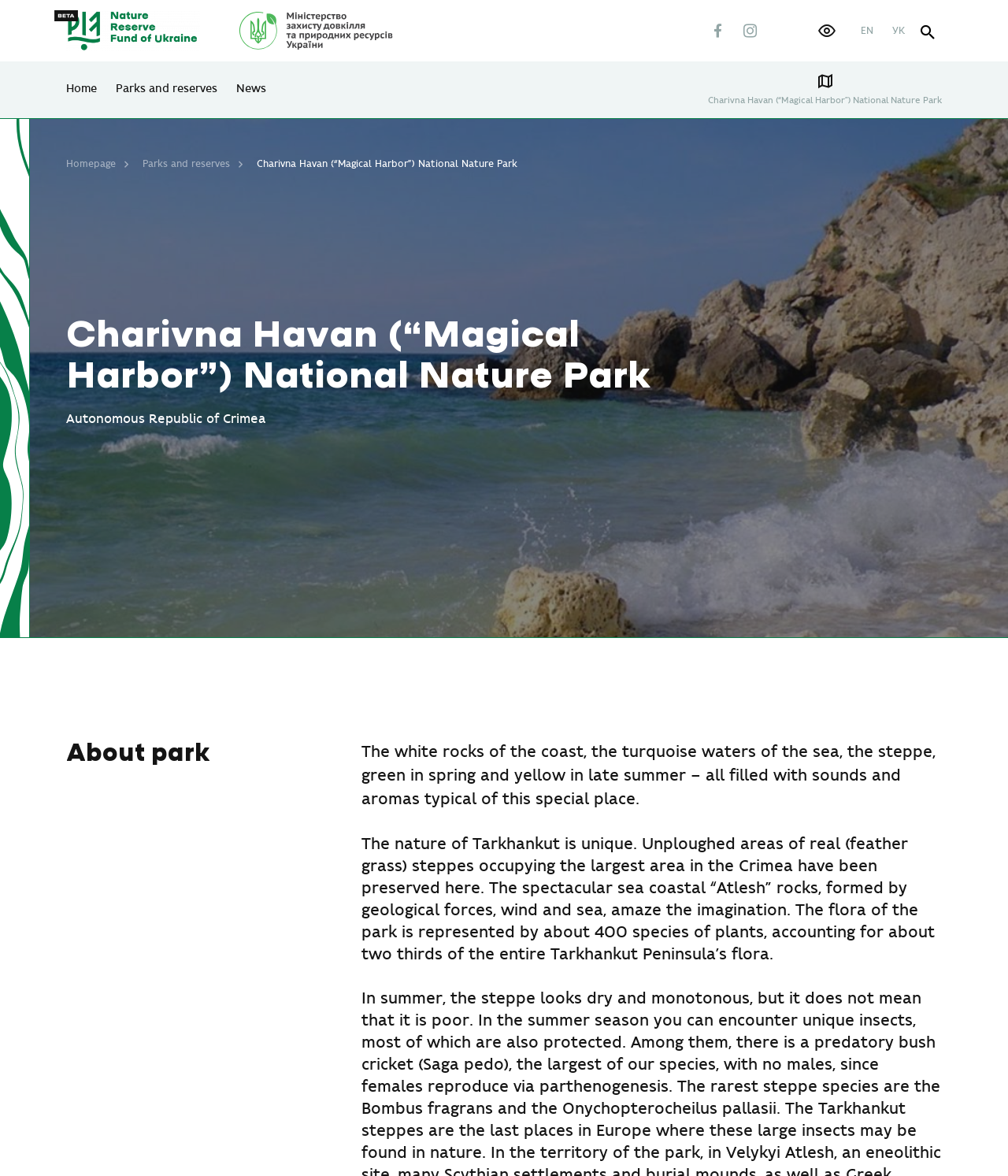Please find the bounding box coordinates of the element that you should click to achieve the following instruction: "Open search". The coordinates should be presented as four float numbers between 0 and 1: [left, top, right, bottom].

[0.911, 0.019, 0.93, 0.036]